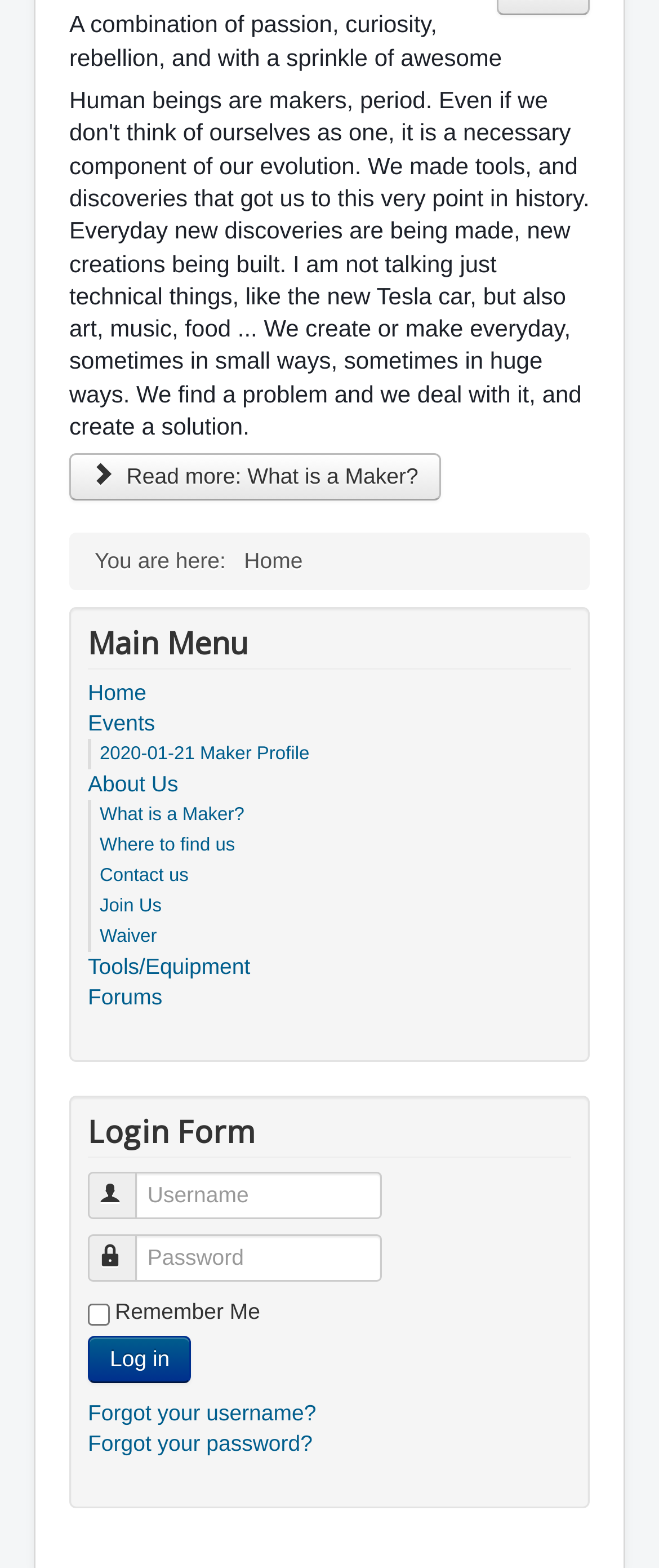Respond with a single word or short phrase to the following question: 
What is the purpose of the 'Forgot your username?' and 'Forgot your password?' links?

Password recovery